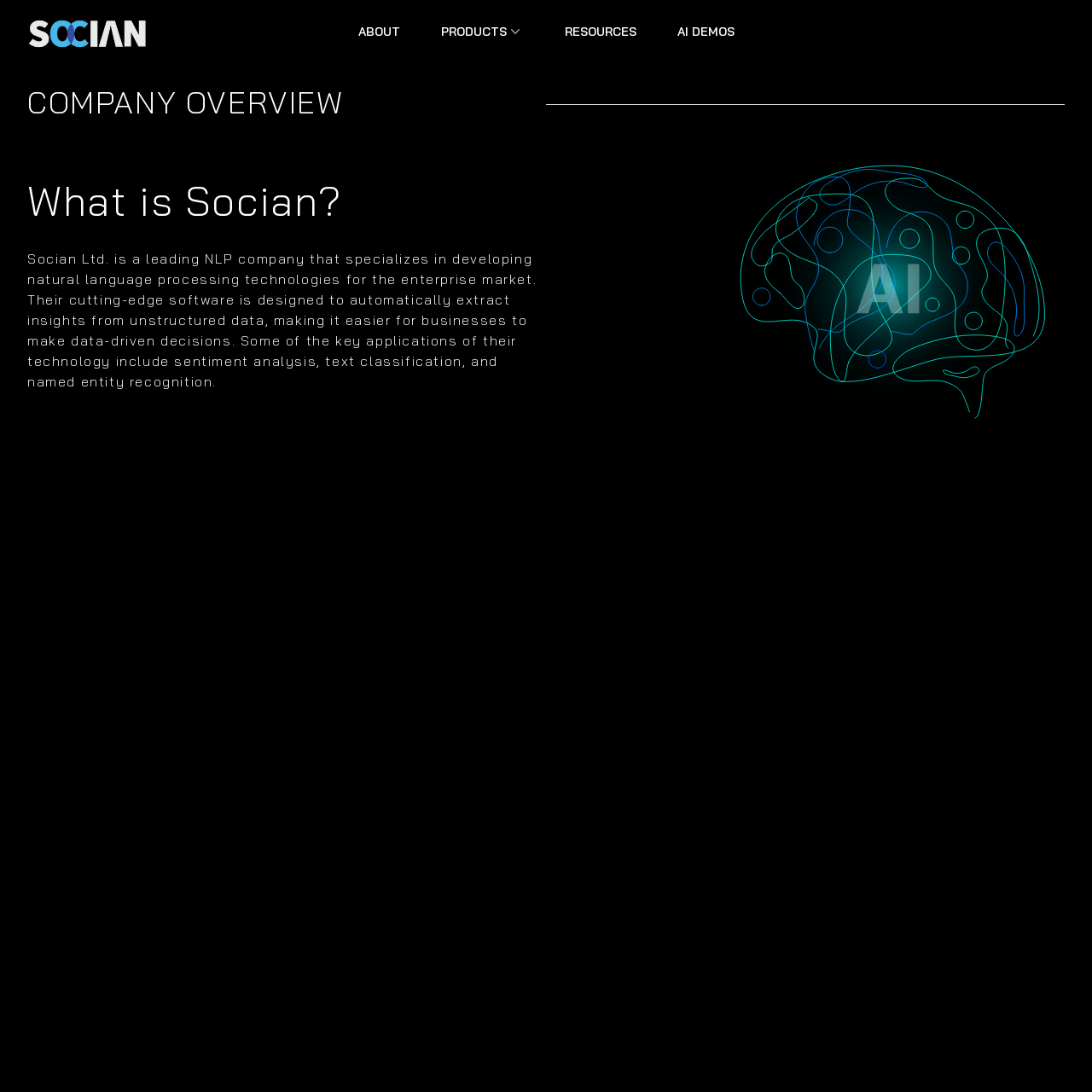Look closely at the image surrounded by the red box, What type of data does Socian AI work with? Give your answer as a single word or phrase.

Unstructured data